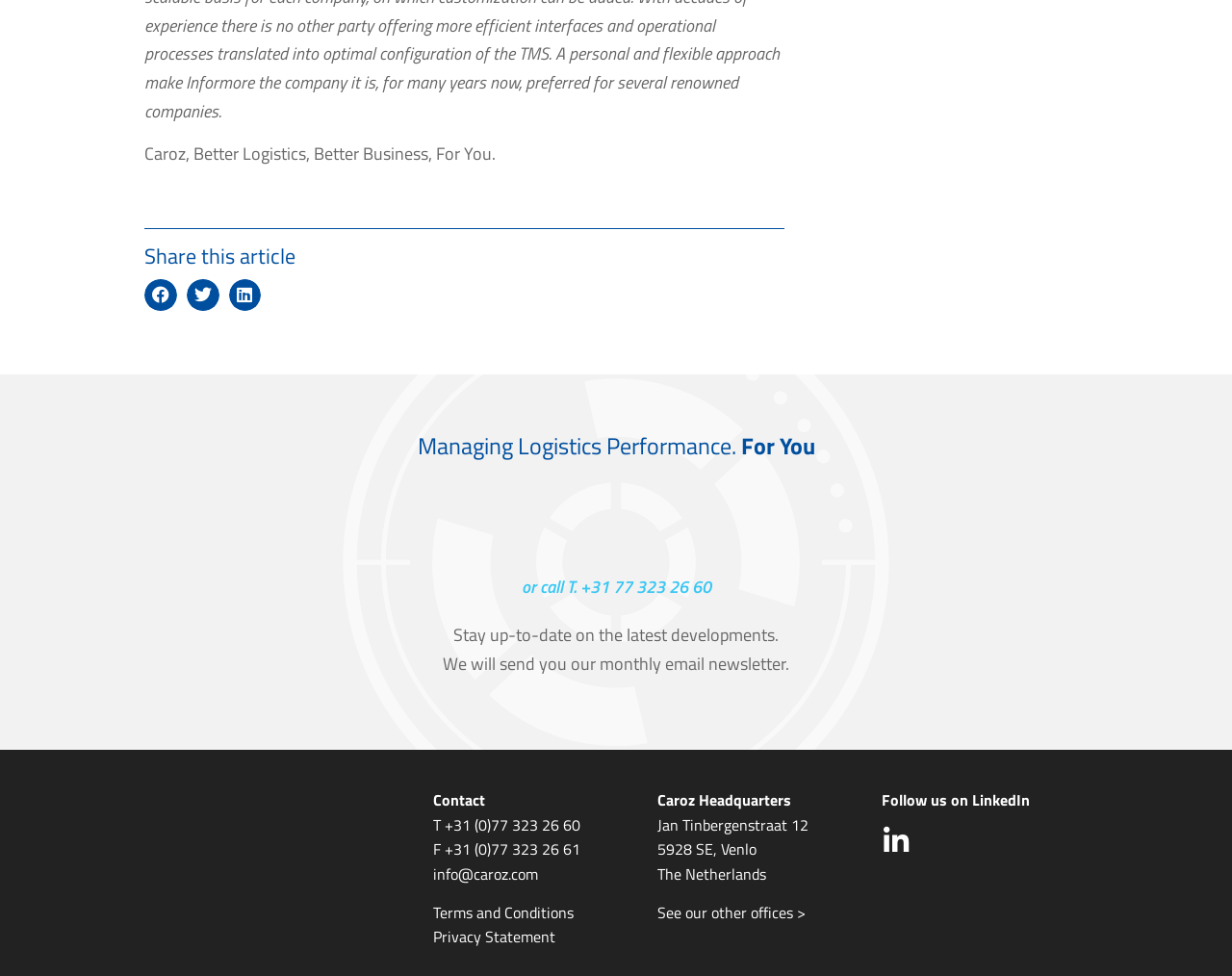Identify the bounding box coordinates of the region that needs to be clicked to carry out this instruction: "Send a message". Provide these coordinates as four float numbers ranging from 0 to 1, i.e., [left, top, right, bottom].

[0.418, 0.562, 0.582, 0.589]